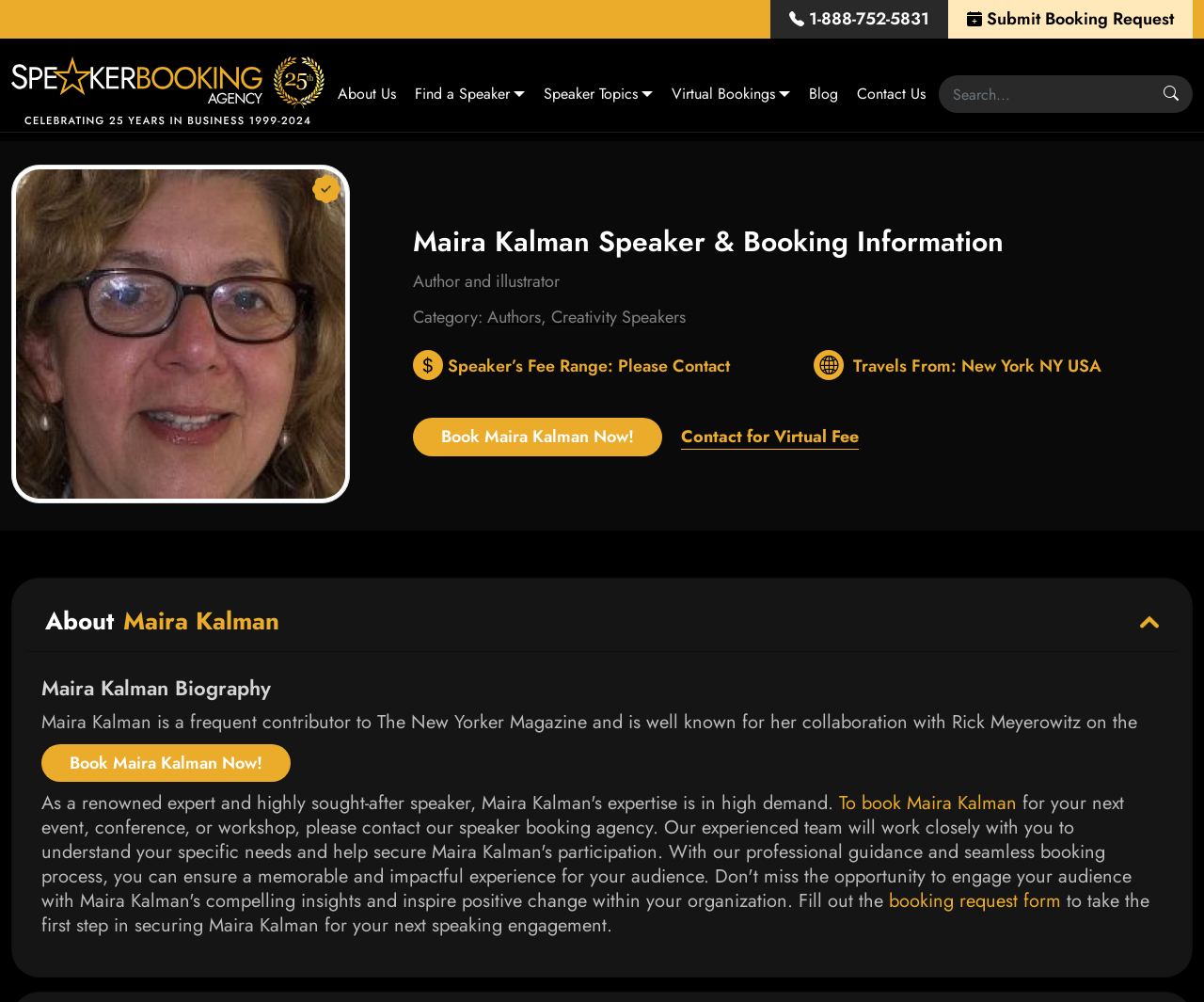Find the bounding box coordinates of the clickable area that will achieve the following instruction: "Call the phone number".

[0.64, 0.0, 0.787, 0.038]